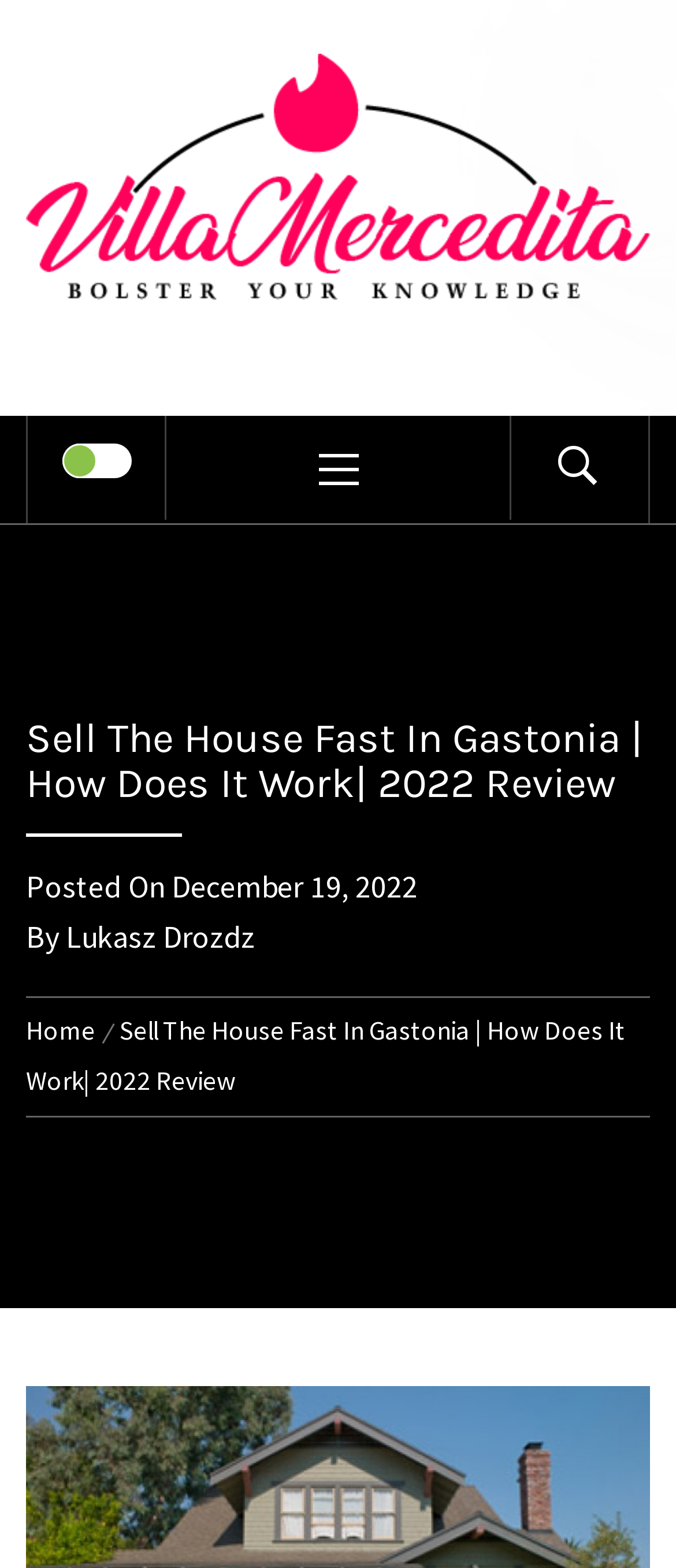Write an extensive caption that covers every aspect of the webpage.

The webpage is about selling a house fast in Gastonia, with a focus on a 2022 review. At the top, there is a logo of "Villa Mercedita" with a link to the website. Below the logo, there is a heading that reads "Sell The House Fast In Gastonia | How Does It Work| 2022 Review". 

To the right of the logo, there is a section with a checkbox and a link. Below this section, there is a primary menu link that can be expanded. Next to the primary menu link, there is a search icon.

The main content of the webpage starts with a heading that reads "BOLSTER YOUR KNOWLEDGE". Below this heading, there is a section with information about the article, including the date it was posted, "December 19, 2022", and the author, "Lukasz Drozdz". 

At the bottom of the page, there is a navigation section with breadcrumbs, which includes a link to the "Home" page and a link to the current page, "Sell The House Fast In Gastonia | How Does It Work| 2022 Review".